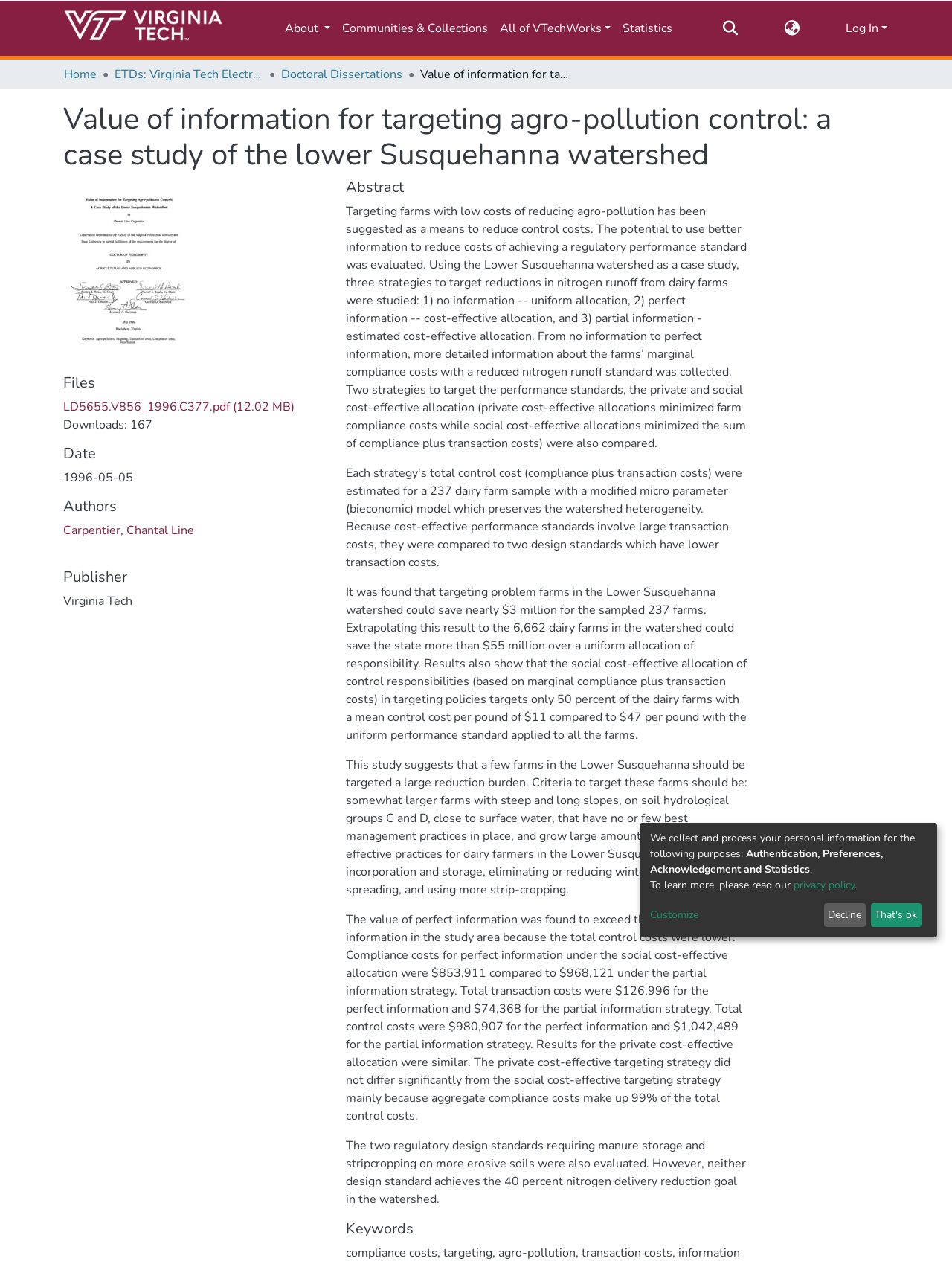Identify the bounding box coordinates of the section to be clicked to complete the task described by the following instruction: "Learn about how it works". The coordinates should be four float numbers between 0 and 1, formatted as [left, top, right, bottom].

None